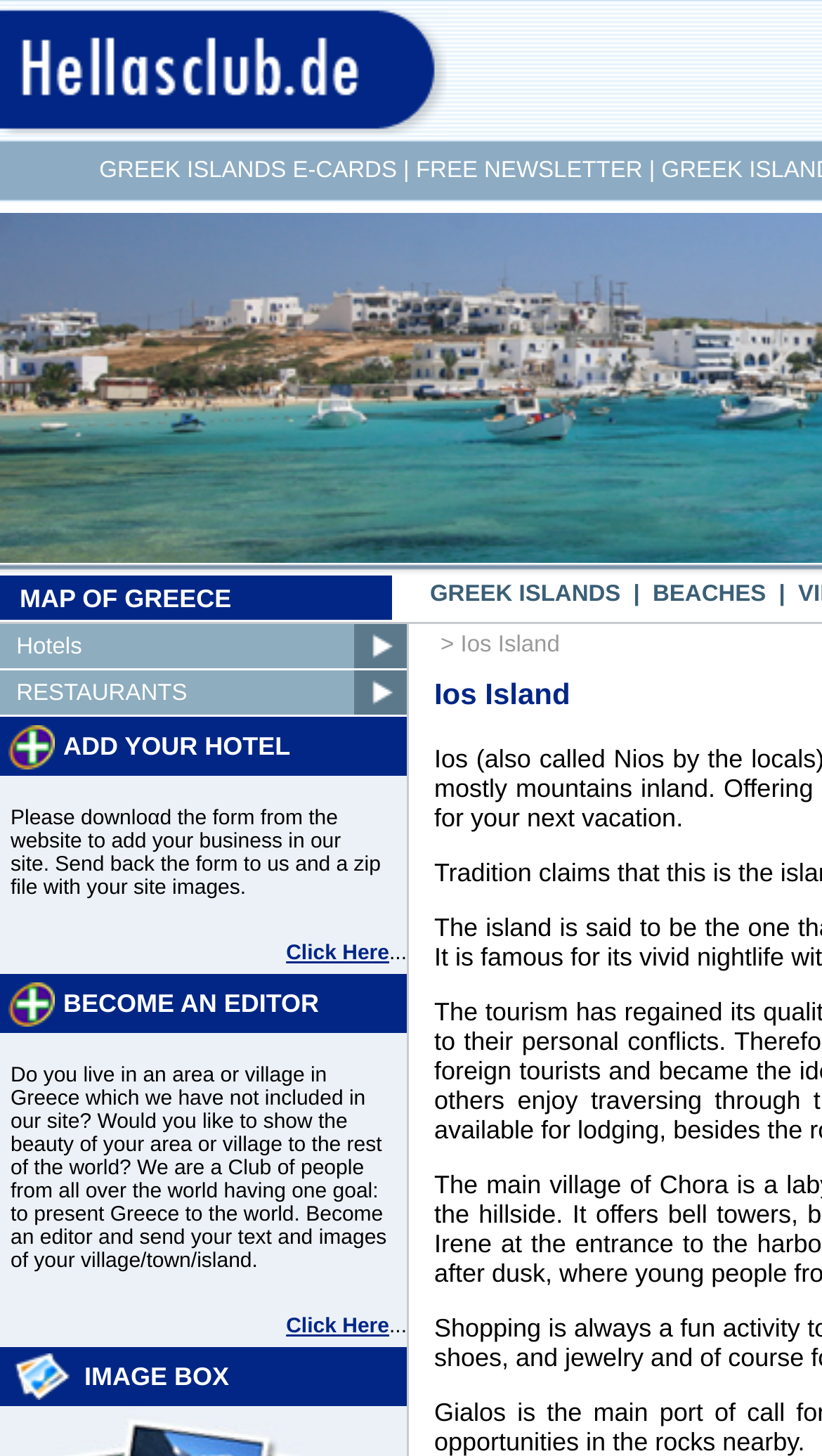What is the title of the table with 'Hotels' and 'RESTAURANTS'?
Please provide a single word or phrase based on the screenshot.

None